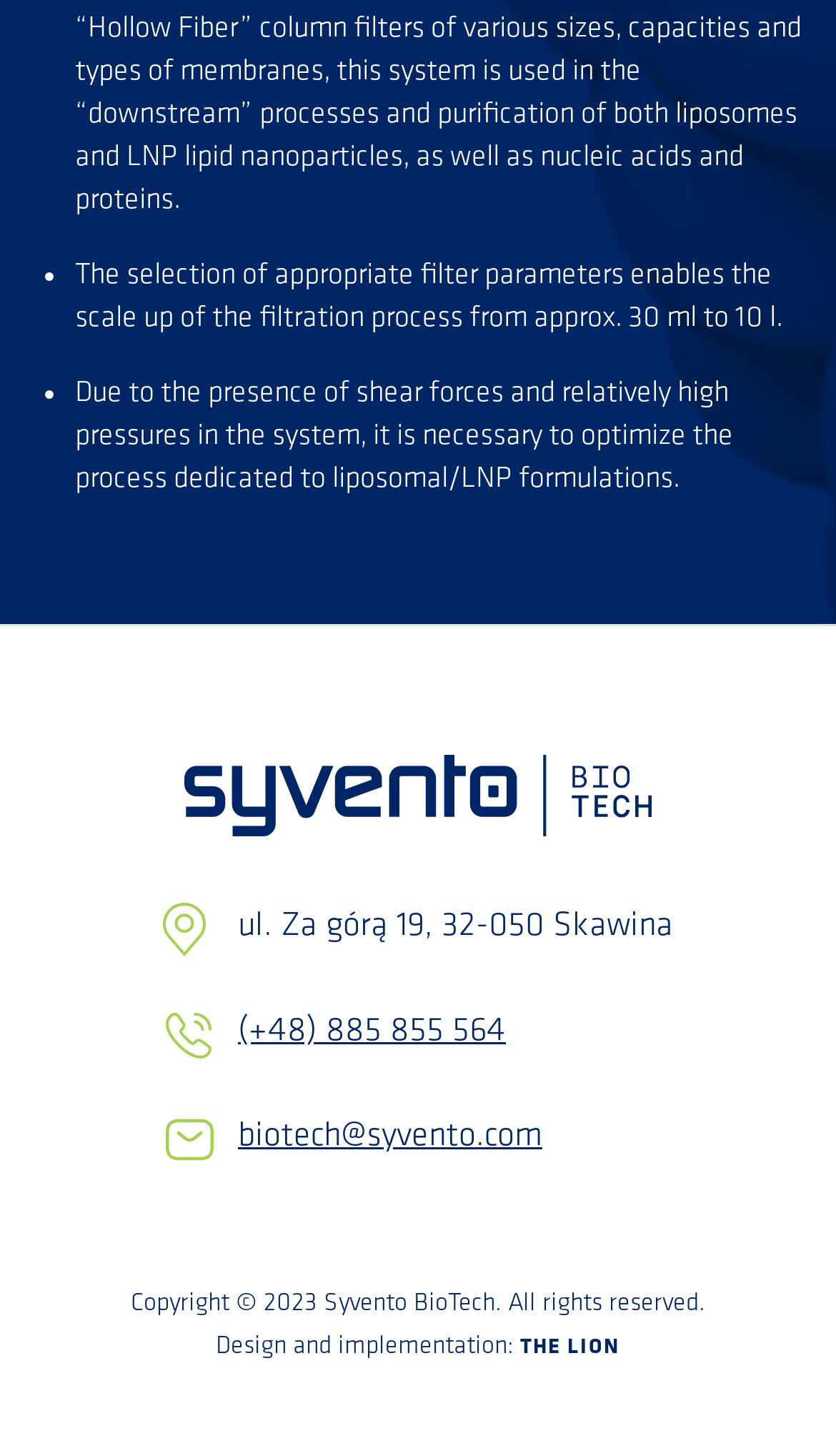Who designed the webpage?
Look at the image and answer with only one word or phrase.

THE LION